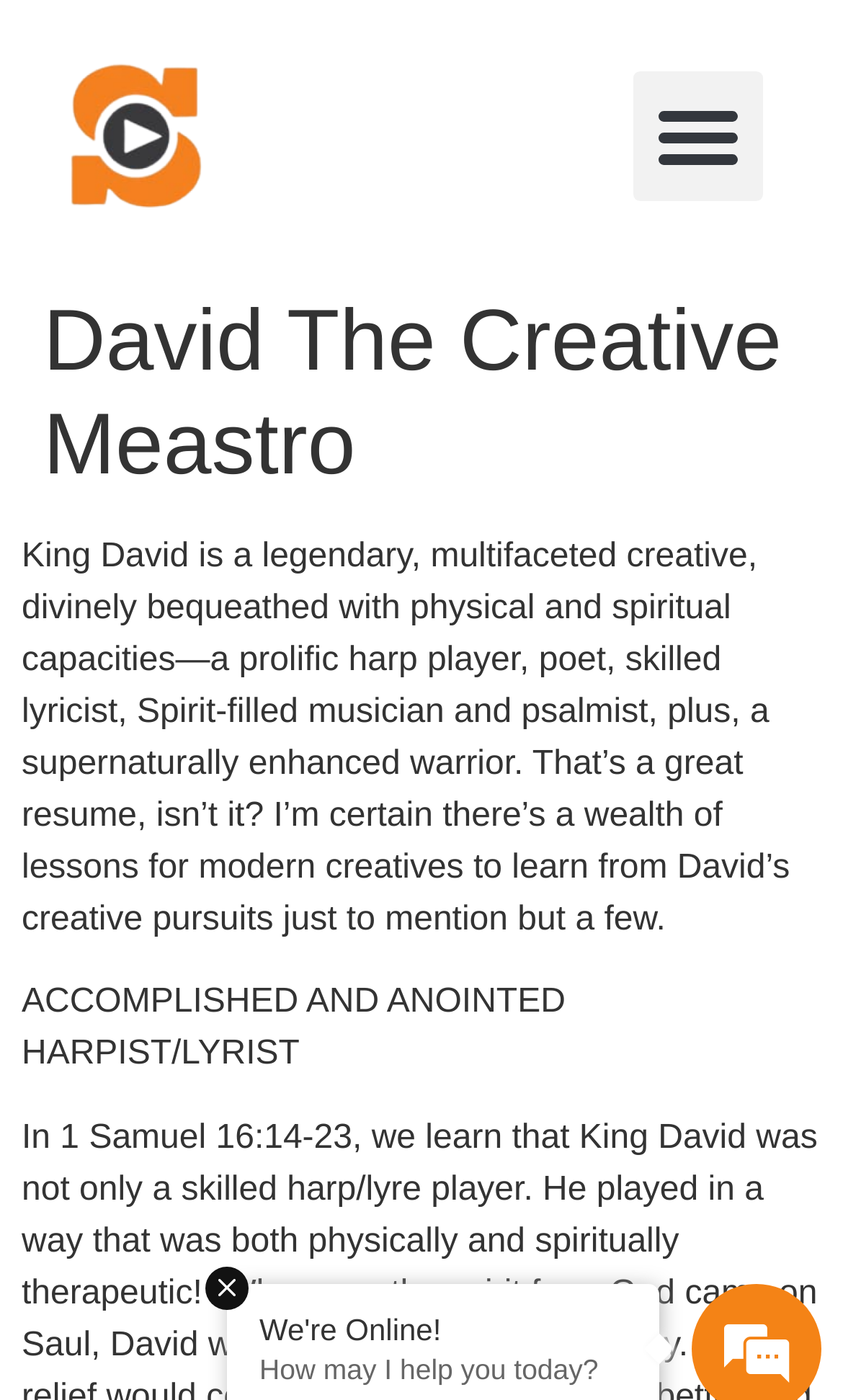Explain in detail what is displayed on the webpage.

The webpage is about King David, a multifaceted creative individual. At the top-left corner, there is a link. Next to it, on the top-right corner, is a button labeled "Menu Toggle". Below the button, there is a header section that spans almost the entire width of the page, containing a heading that reads "David The Creative Meastro". 

Under the header, there is a block of text that describes King David as a legendary creative, highlighting his various talents and abilities. This text is positioned at the top-center of the page. 

Further down, there is another block of text with a bold title "ACCOMPLISHED AND ANOINTED HARPIST/LYRIST", located at the center of the page. 

At the bottom-left corner, there is a generic element with the text "We're Online!", followed by a paragraph that asks "How may I help you today?". To the left of this paragraph, there is an emphasized text element, although its content is not specified.